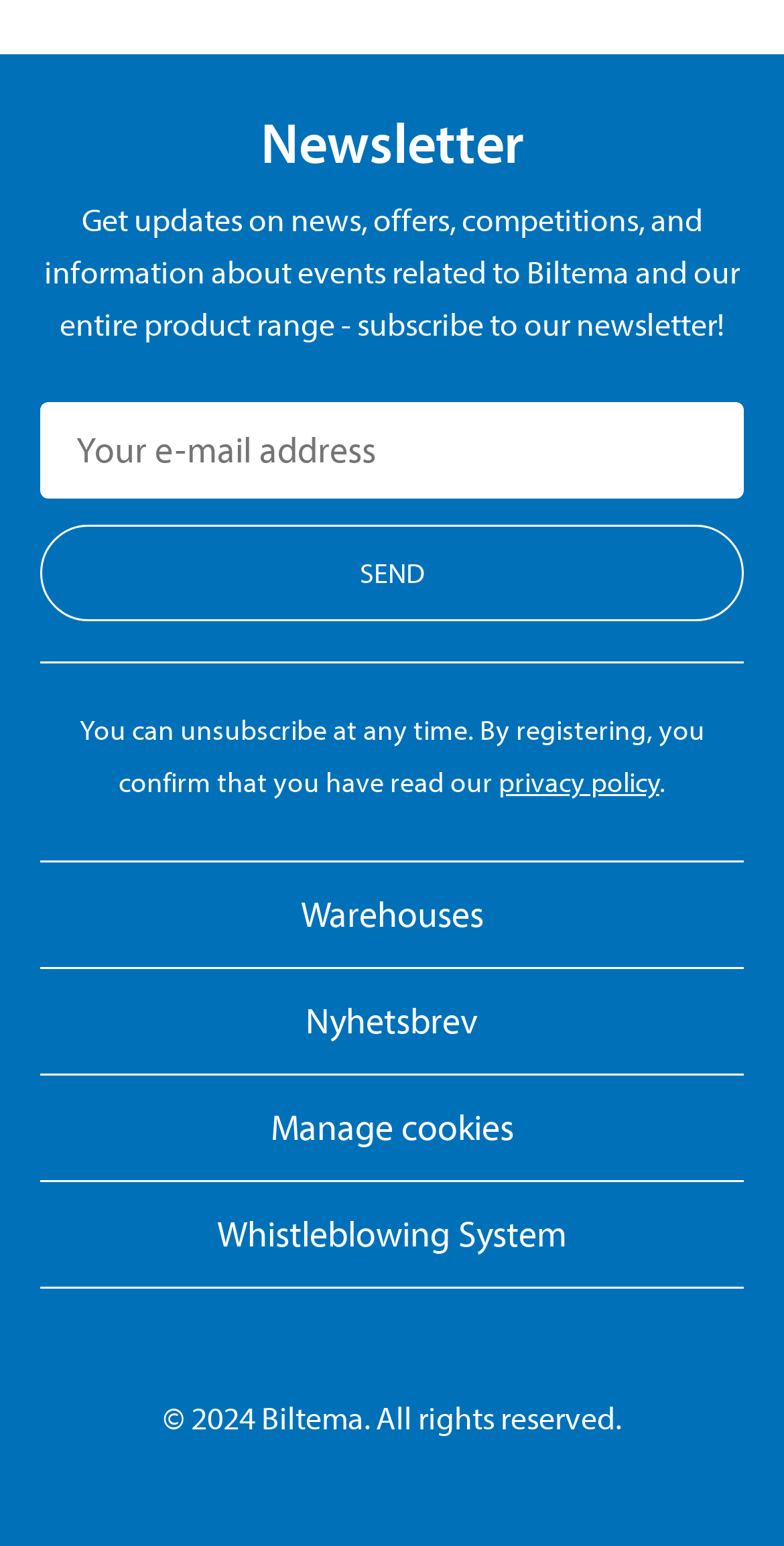Determine the bounding box of the UI element mentioned here: "Whistleblowing System". The coordinates must be in the format [left, top, right, bottom] with values ranging from 0 to 1.

[0.051, 0.765, 0.949, 0.832]